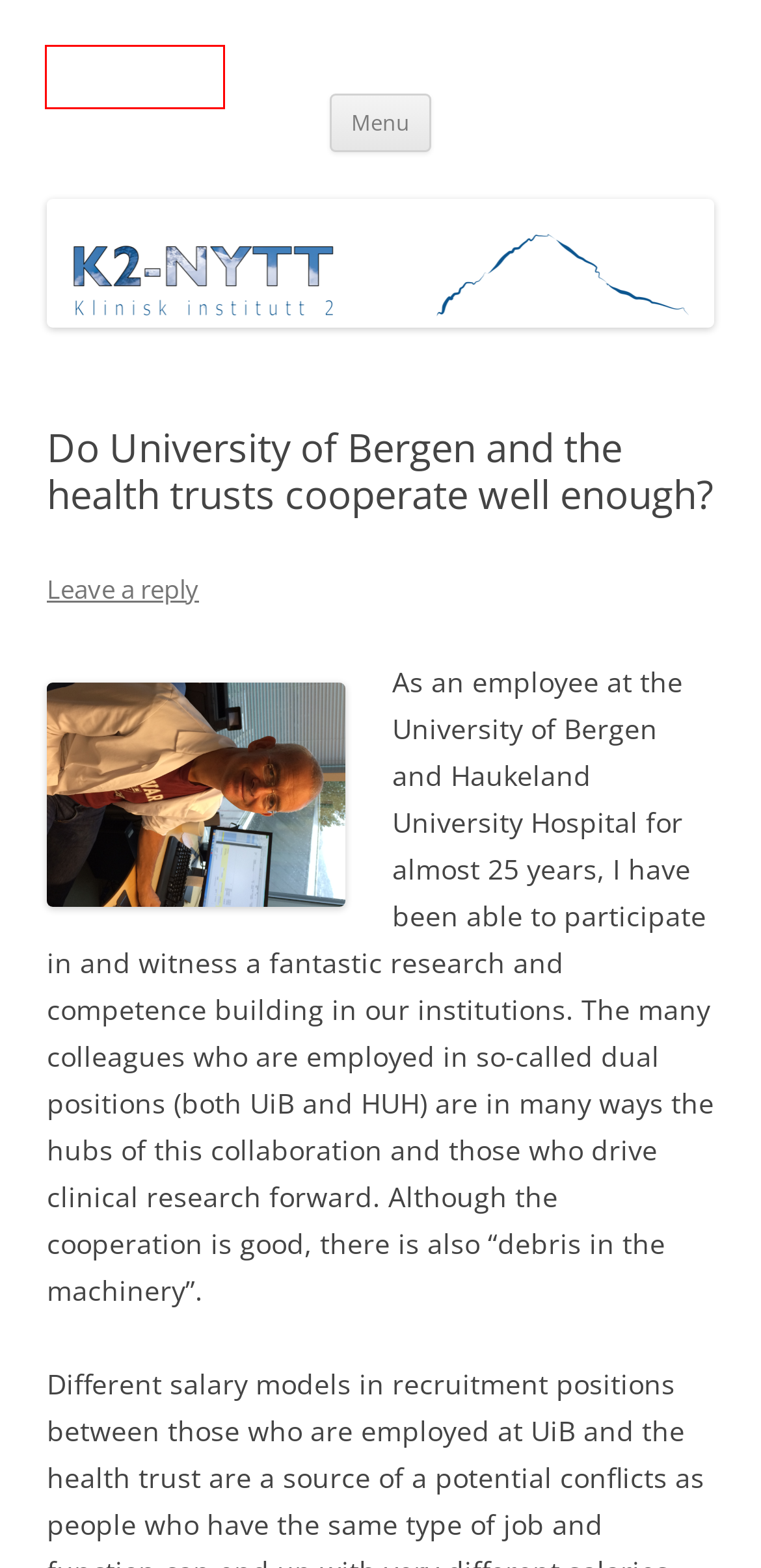With the provided screenshot showing a webpage and a red bounding box, determine which webpage description best fits the new page that appears after clicking the element inside the red box. Here are the options:
A. Uke 11 | K2 Nytt
B. Uke 17 | K2 Nytt
C. Samarbeider Universitetet i Bergen og helseforetakene godt nok? | K2 Nytt
D. Blog Tool, Publishing Platform, and CMS – WordPress.org
E. Uke 21 | K2 Nytt
F. K2 Nytt | Informasjonsside for ansatte tilknyttet Klinisk institutt 2
G. Uke 18 | K2 Nytt
H. Uke 8 | K2 Nytt

F